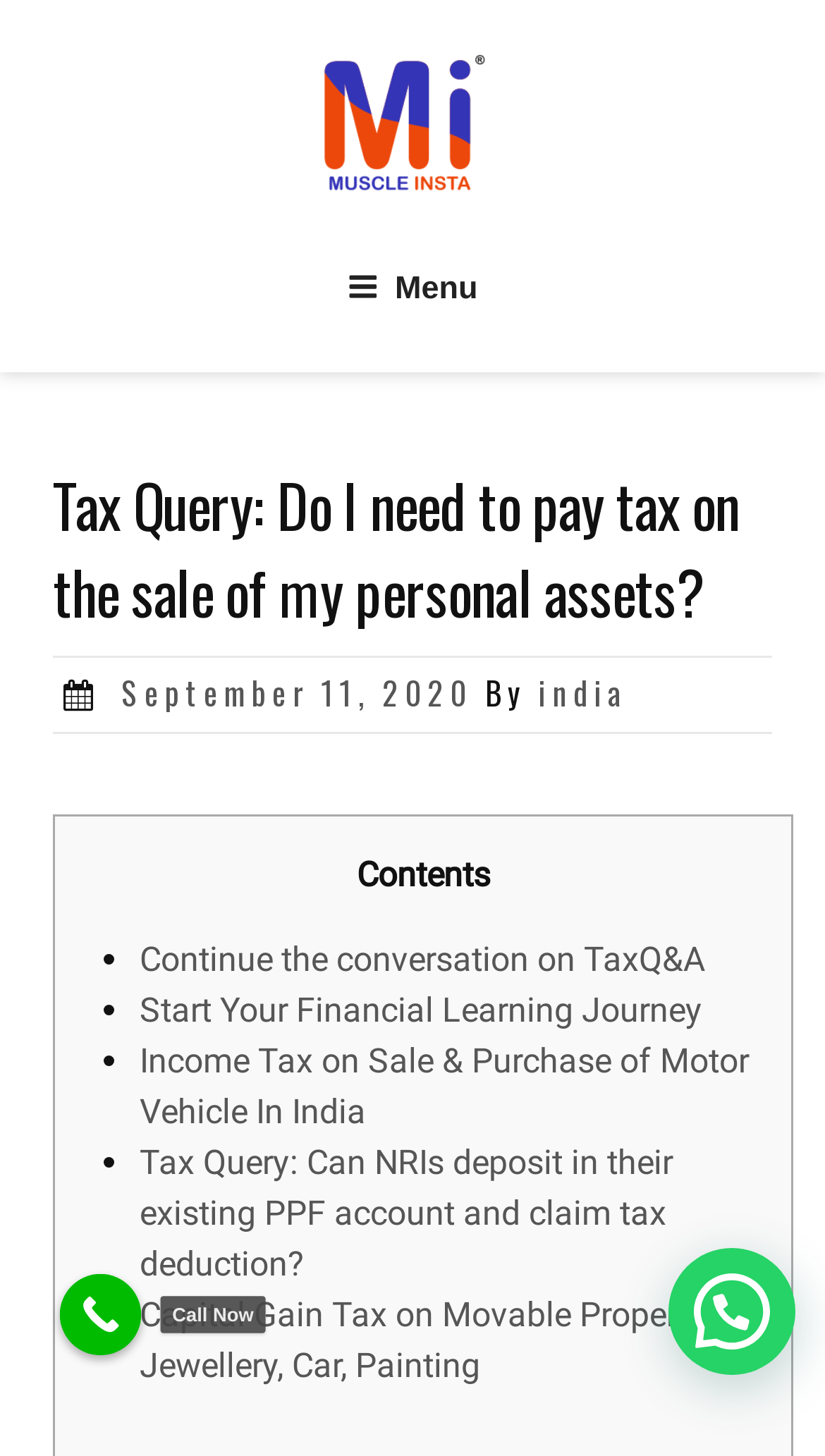Answer this question in one word or a short phrase: What is the topic of the post?

Tax Query